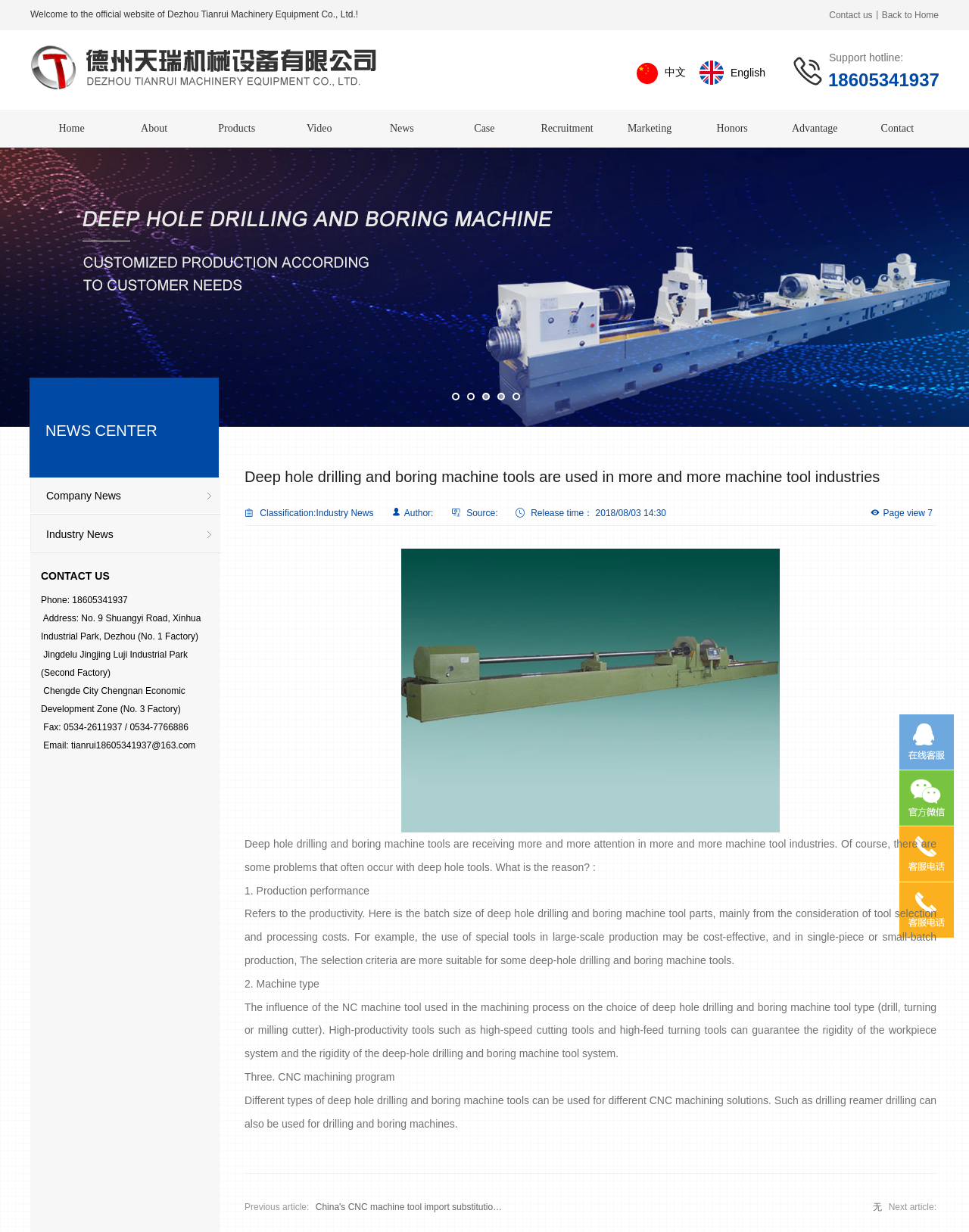Provide the bounding box coordinates in the format (top-left x, top-left y, bottom-right x, bottom-right y). All values are floating point numbers between 0 and 1. Determine the bounding box coordinate of the UI element described as: Industry News

[0.032, 0.415, 0.212, 0.452]